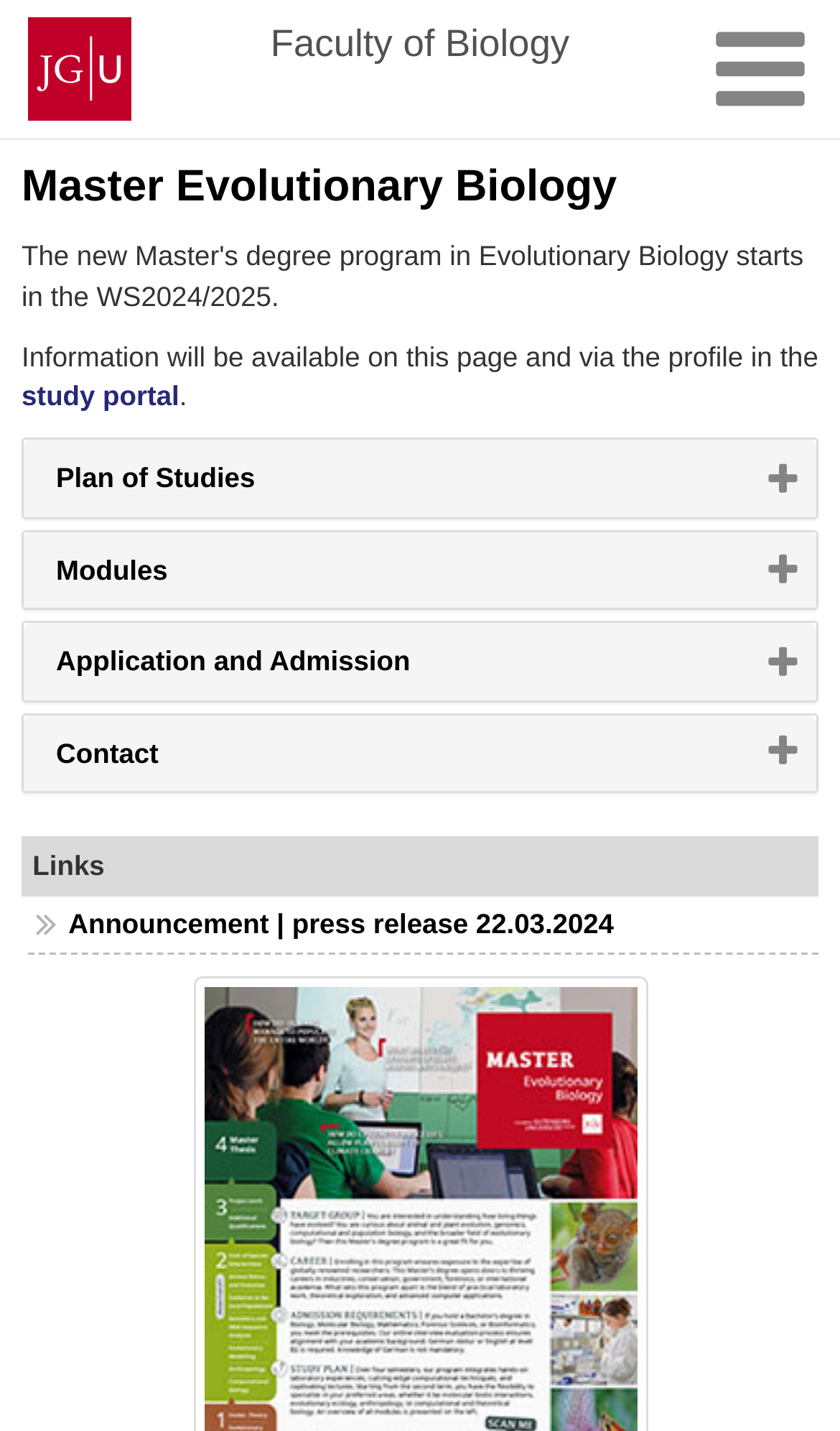Please identify the bounding box coordinates of the element on the webpage that should be clicked to follow this instruction: "Click the Announcement link". The bounding box coordinates should be given as four float numbers between 0 and 1, formatted as [left, top, right, bottom].

[0.081, 0.634, 0.731, 0.657]